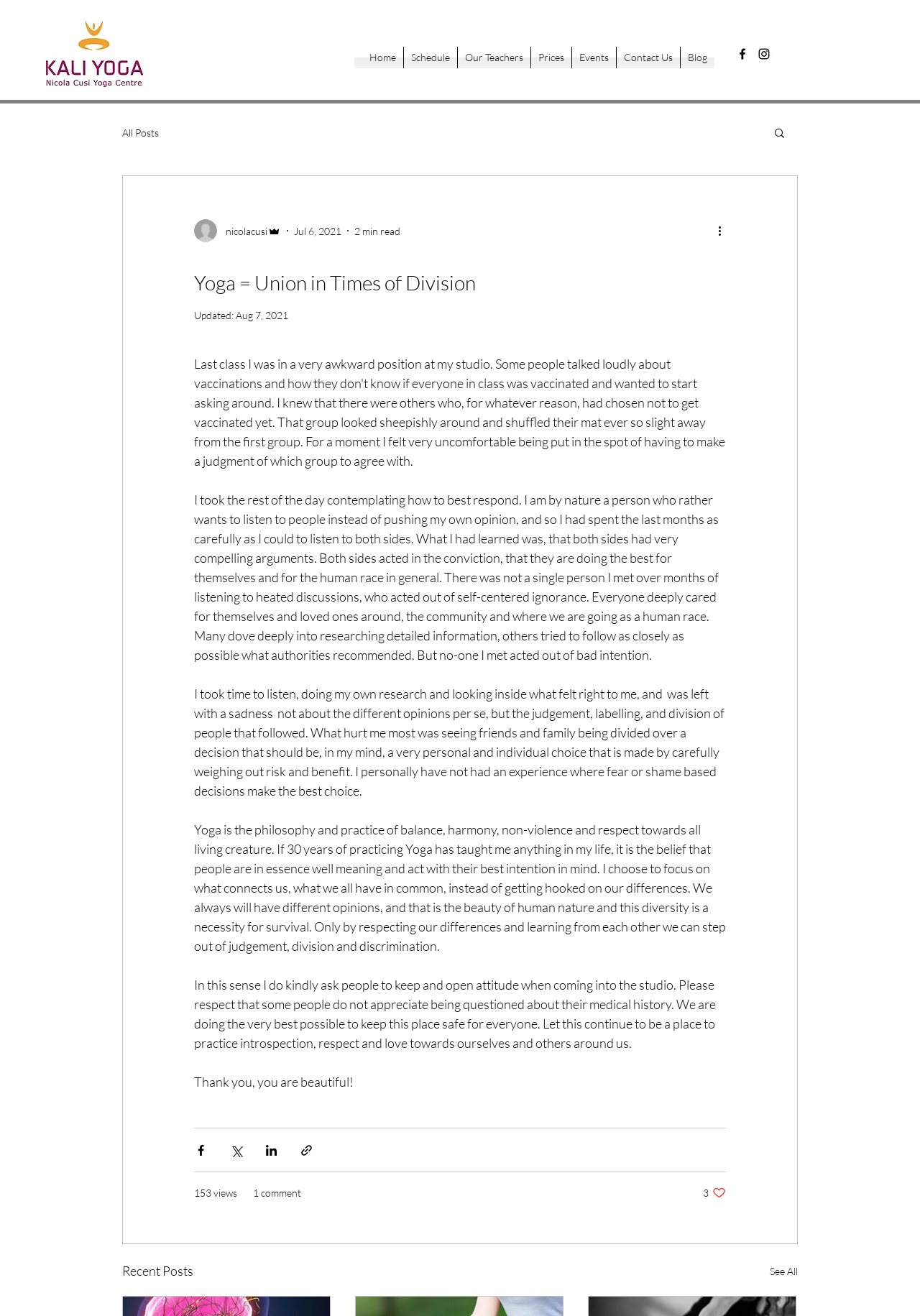Please determine the bounding box coordinates for the UI element described here. Use the format (top-left x, top-left y, bottom-right x, bottom-right y) with values bounded between 0 and 1: All Posts

[0.133, 0.096, 0.173, 0.105]